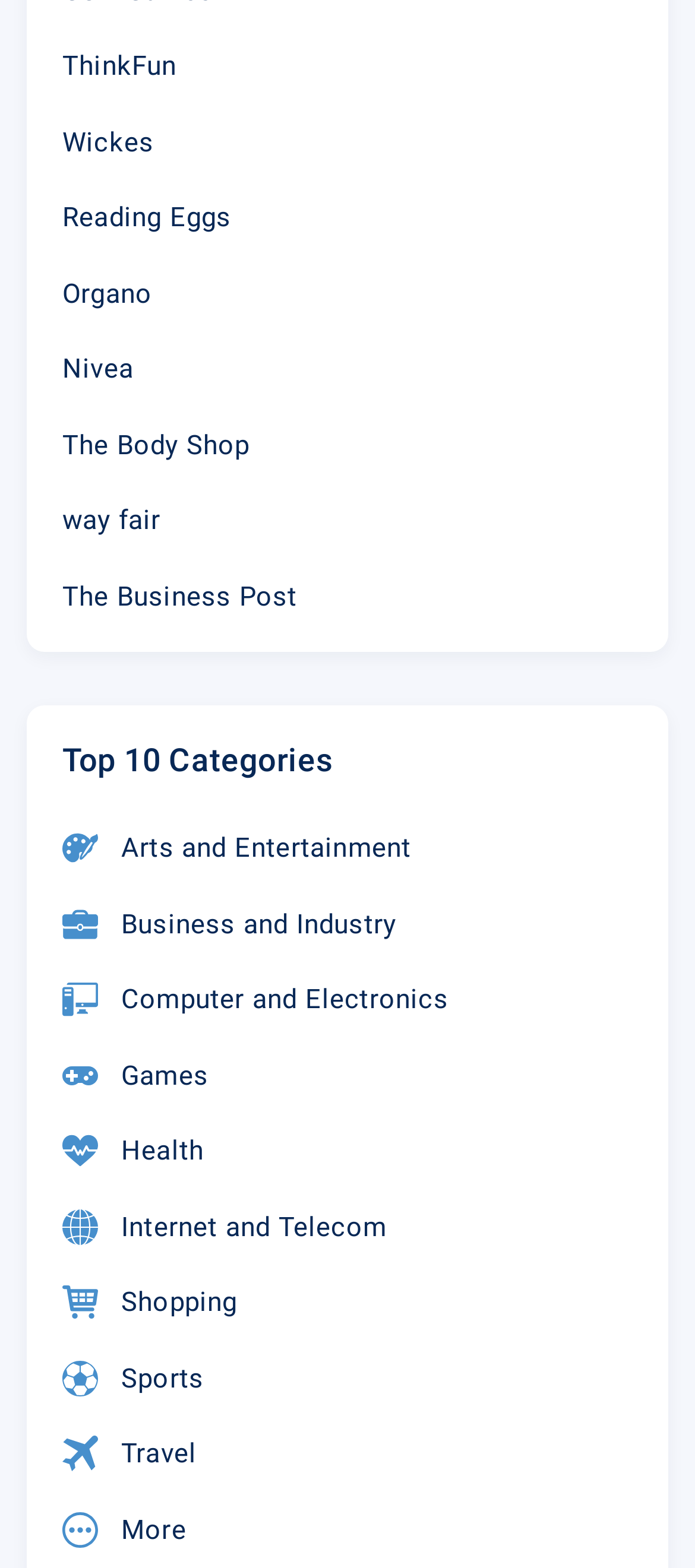Determine the bounding box coordinates of the target area to click to execute the following instruction: "Go to The Body Shop."

[0.09, 0.271, 0.359, 0.297]